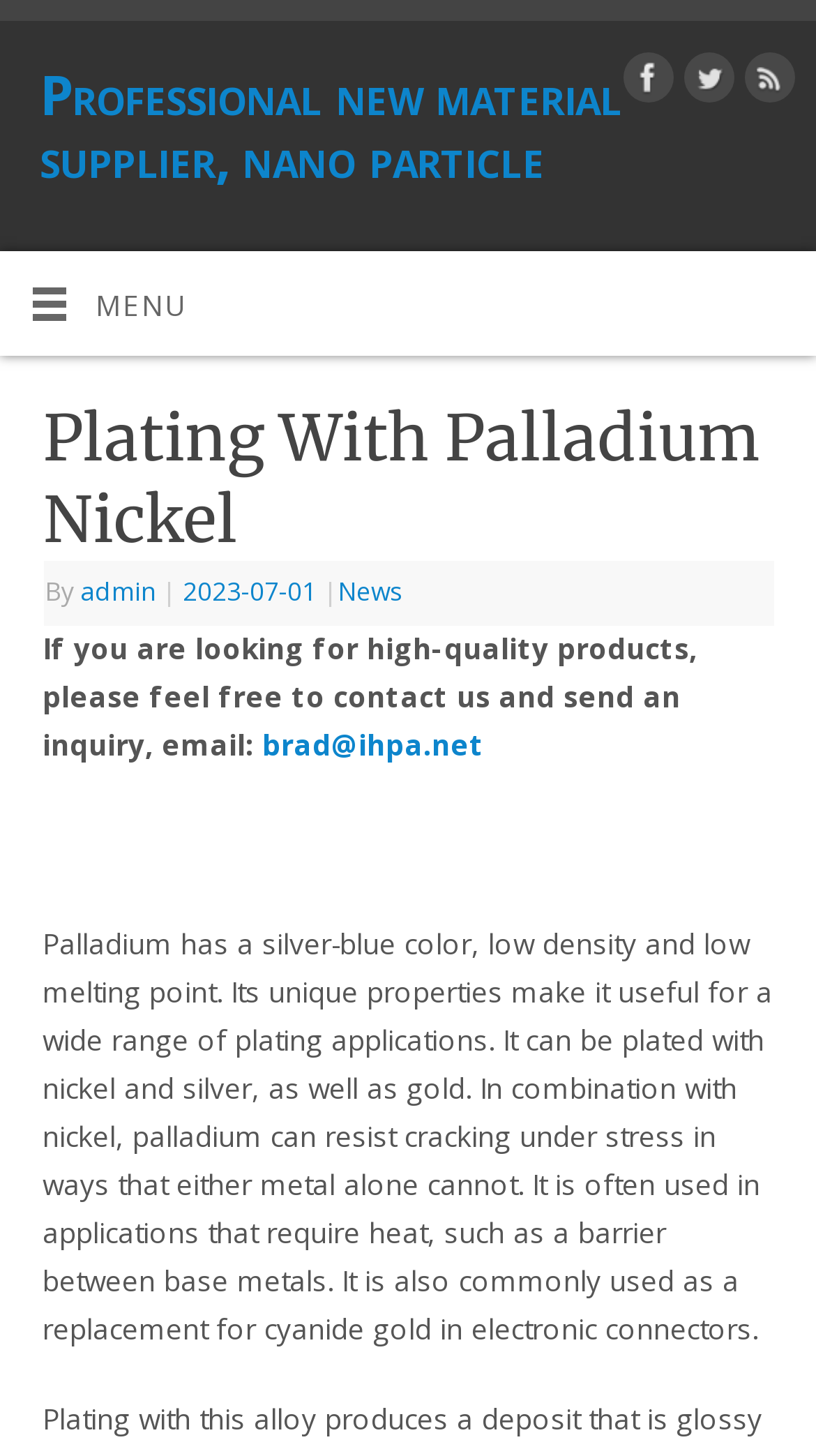Determine the bounding box coordinates of the element's region needed to click to follow the instruction: "Check the news". Provide these coordinates as four float numbers between 0 and 1, formatted as [left, top, right, bottom].

[0.413, 0.394, 0.493, 0.419]